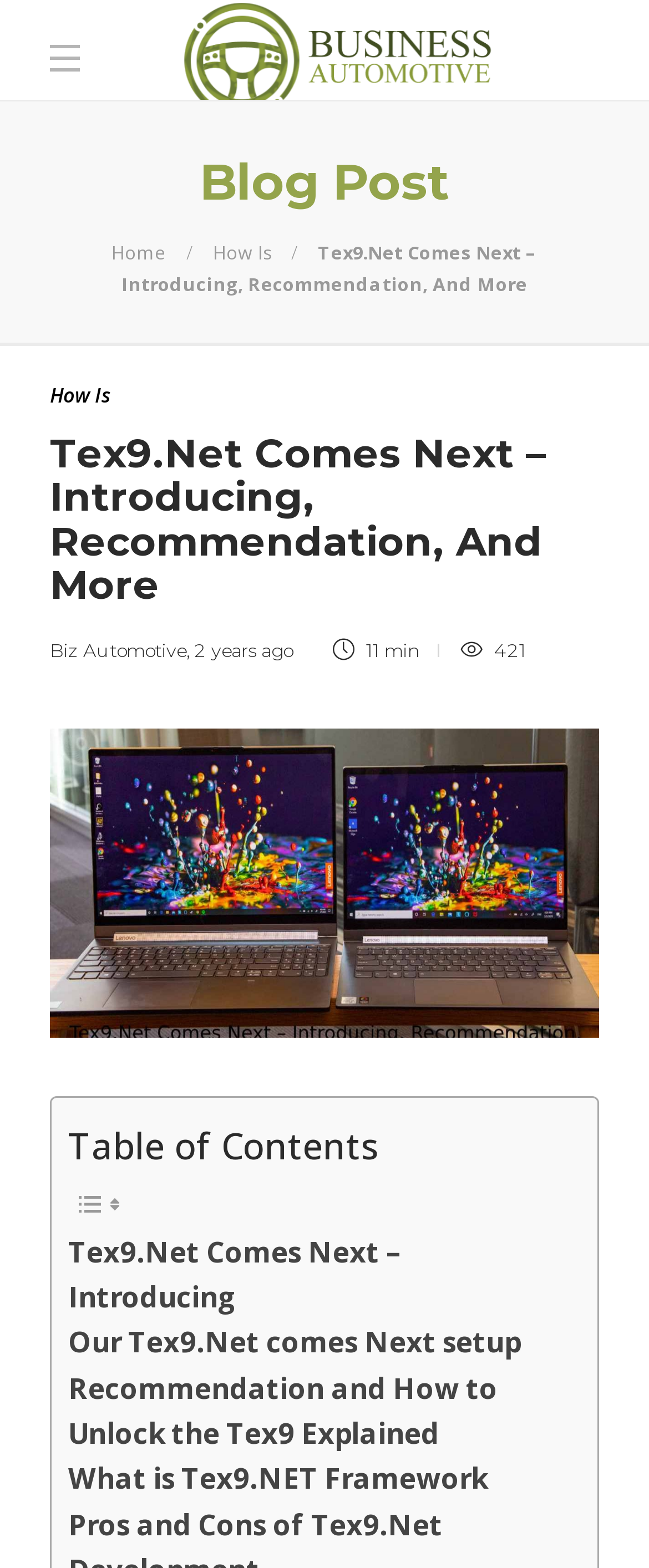Locate the bounding box coordinates of the clickable part needed for the task: "Go to the Home page".

[0.172, 0.153, 0.256, 0.169]